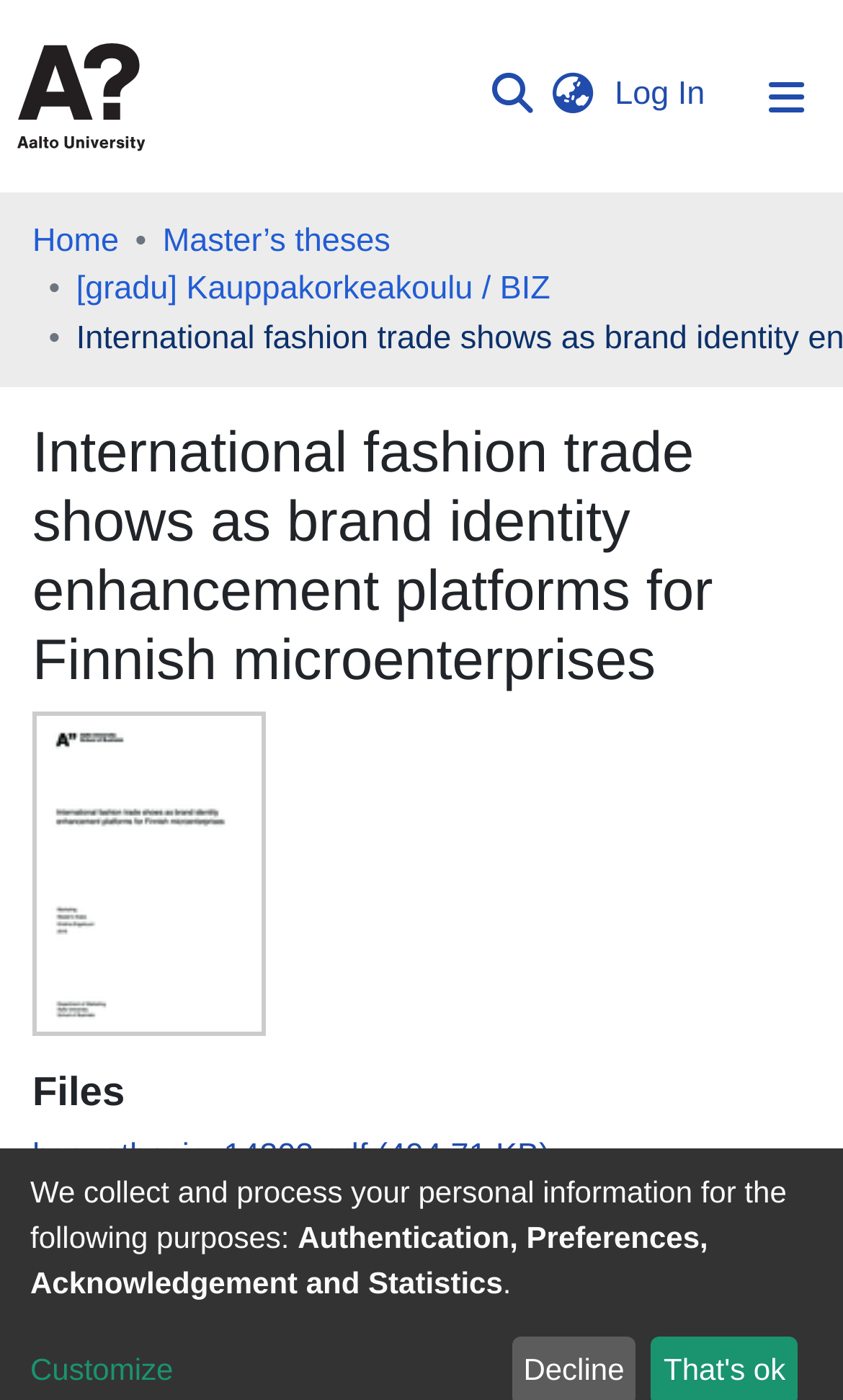What is the language switch button used for?
Answer the question in as much detail as possible.

I inferred the purpose of the language switch button by looking at its location and the fact that it is a button, which suggests that it is used to perform an action. Additionally, the text 'Language switch' next to it further supports this conclusion.